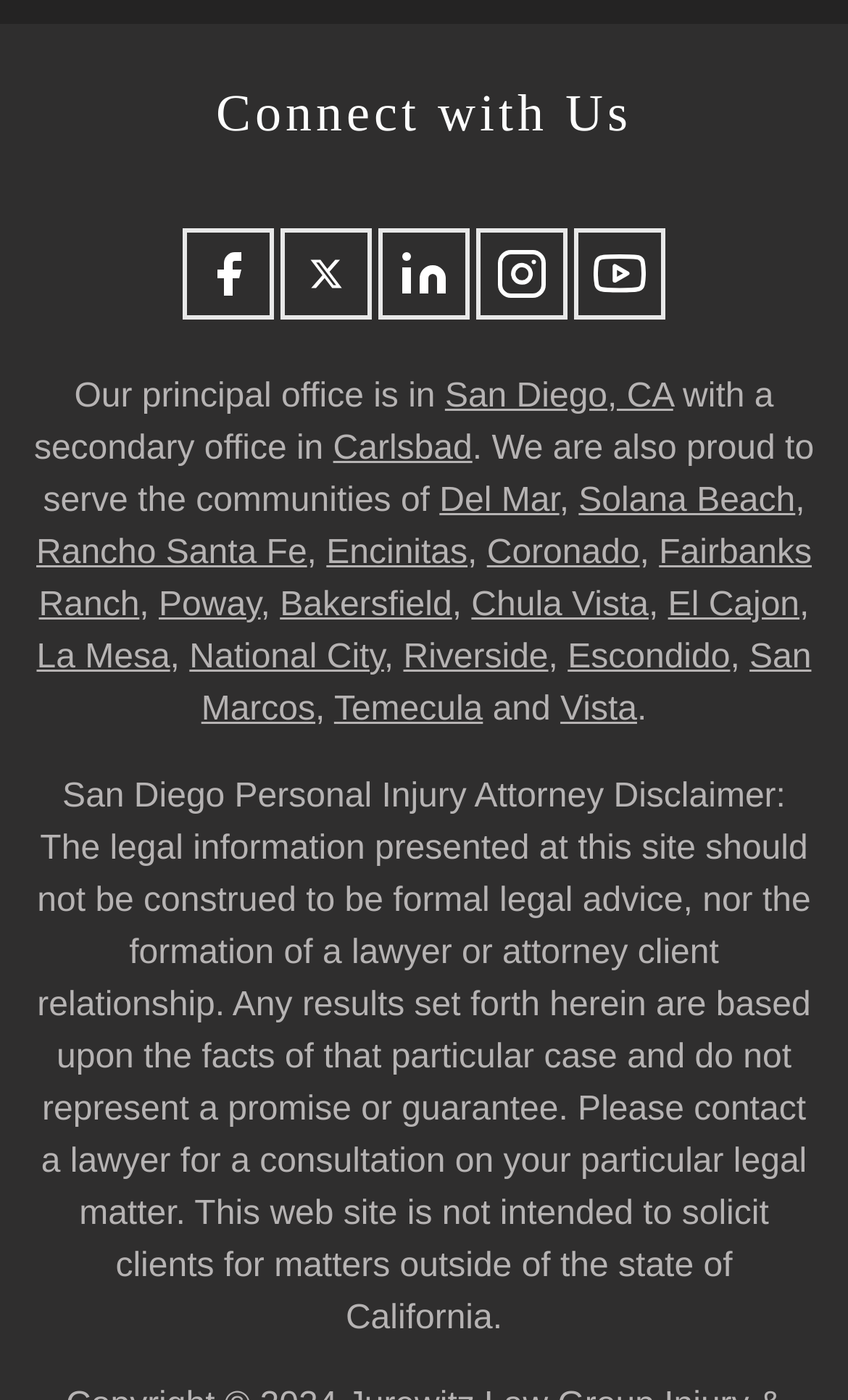How many social media links are available?
Based on the image, give a one-word or short phrase answer.

5